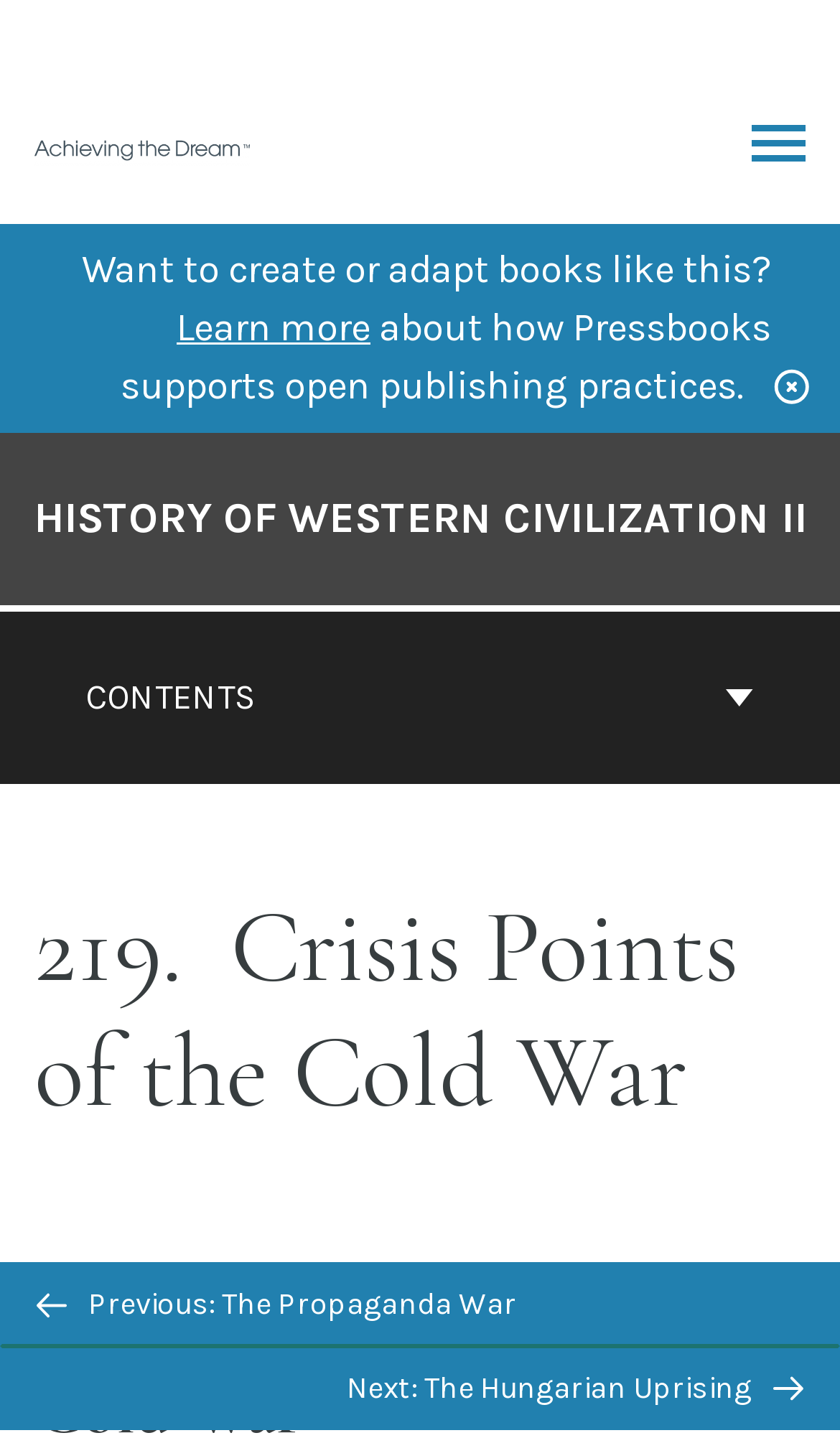How many navigation sections are there?
Based on the image, provide a one-word or brief-phrase response.

2